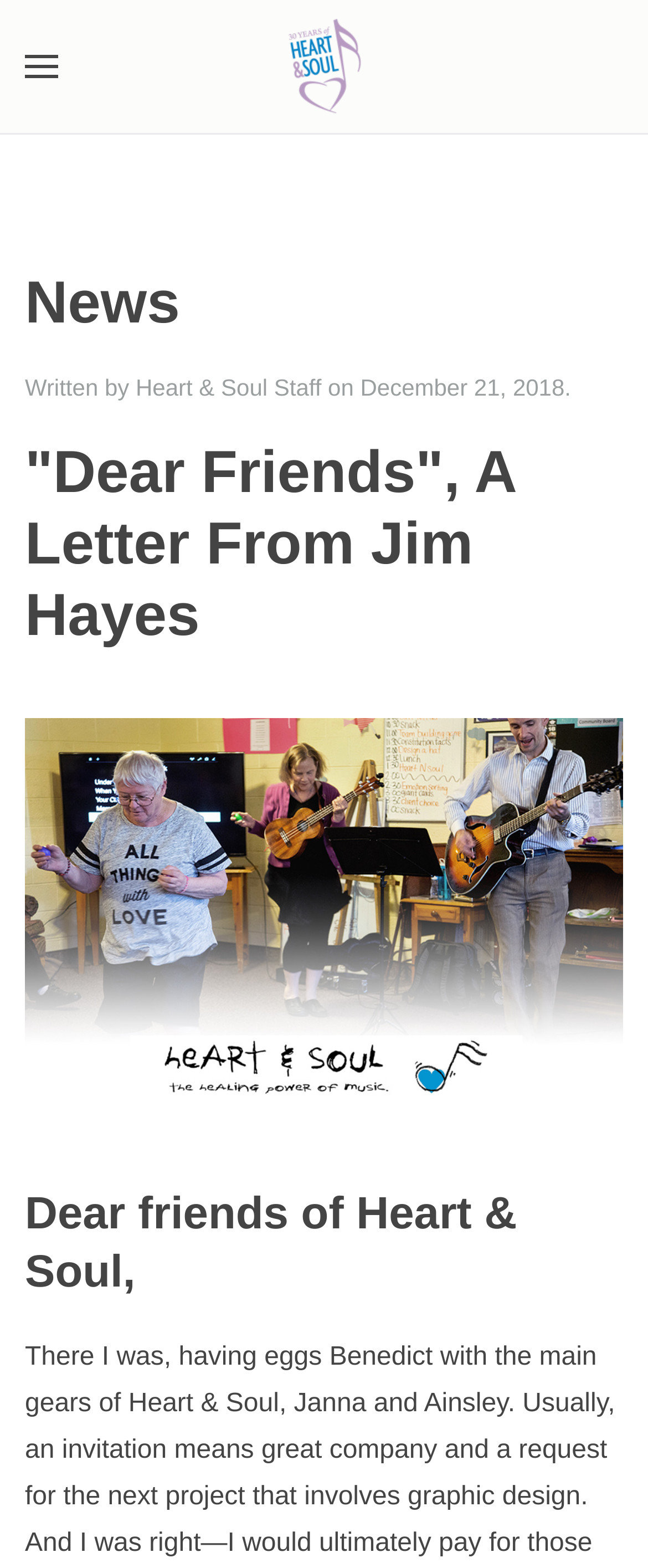Describe all the visual and textual components of the webpage comprehensively.

The webpage is about Heart & Soul, an organization that brings music and performing arts to isolated people. At the top left corner, there is a button to open the menu, accompanied by a small image. Next to it, on the top right corner, there is a link to go back to the home page, accompanied by an image with the text "Heart & Soul". 

Below these elements, there is a heading that says "News". Underneath the "News" heading, there is a subheading that reads '"Dear Friends", A Letter From Jim Hayes', which is an article written by Heart & Soul Staff on December 21, 2018. The article has an image titled "End-Of-Year-2018" in the middle, and the main content starts with the phrase "Dear friends of Heart & Soul,". 

On the top of the page, there is also a link to skip to the main content, which is located above the menu button.